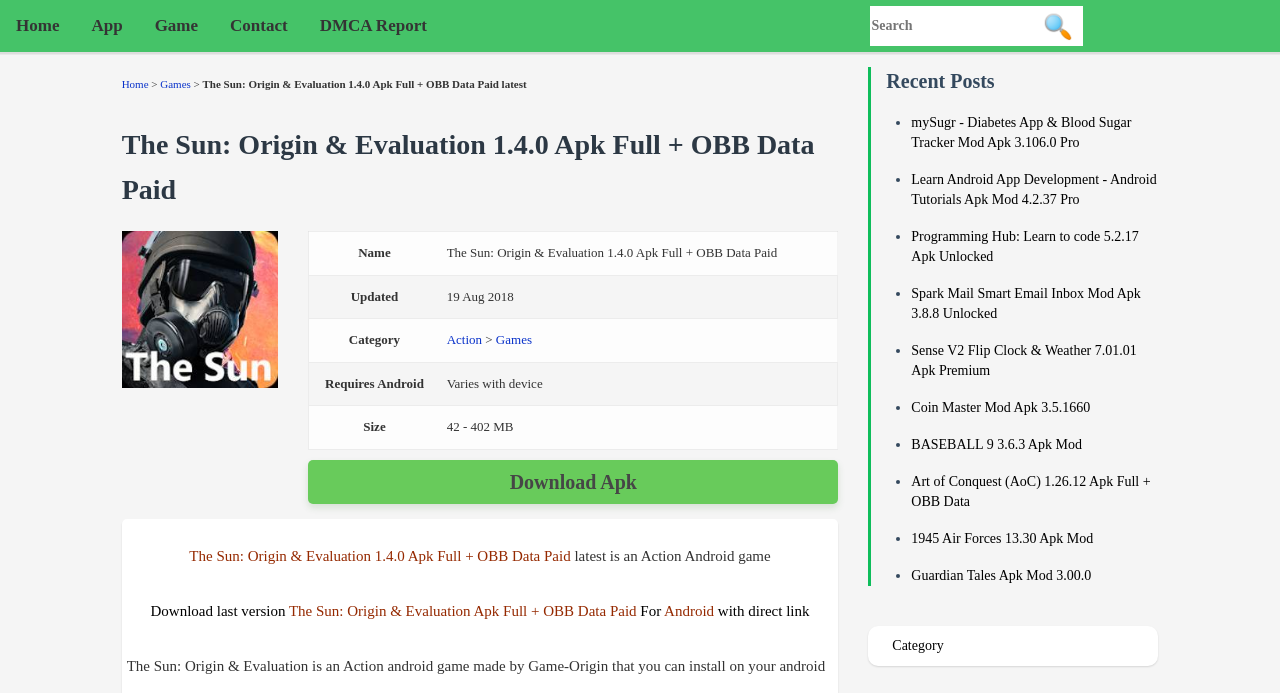Highlight the bounding box coordinates of the region I should click on to meet the following instruction: "Download the APK".

[0.241, 0.664, 0.655, 0.728]